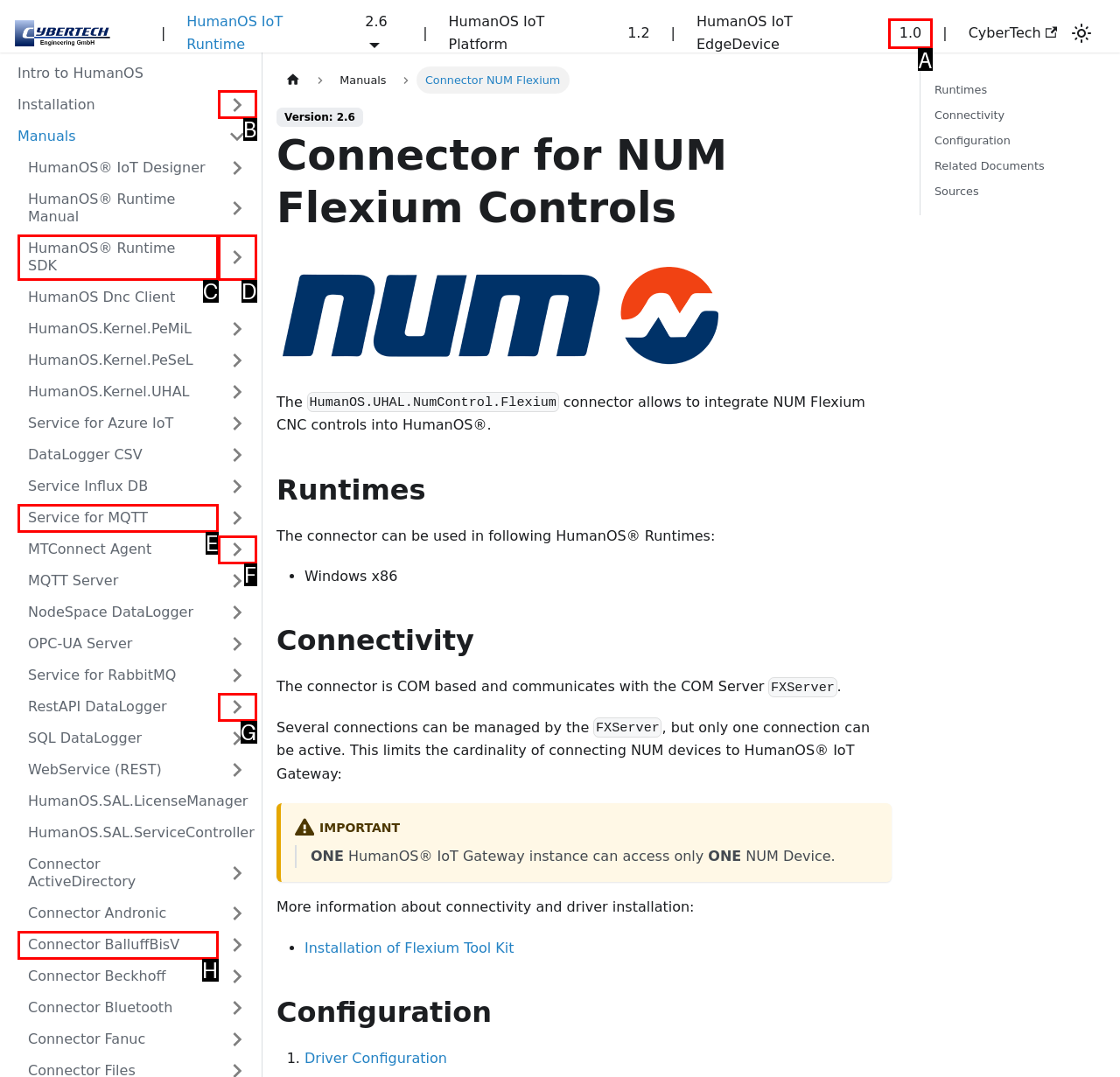Identify the correct HTML element to click to accomplish this task: Expand sidebar category 'Installation'
Respond with the letter corresponding to the correct choice.

B